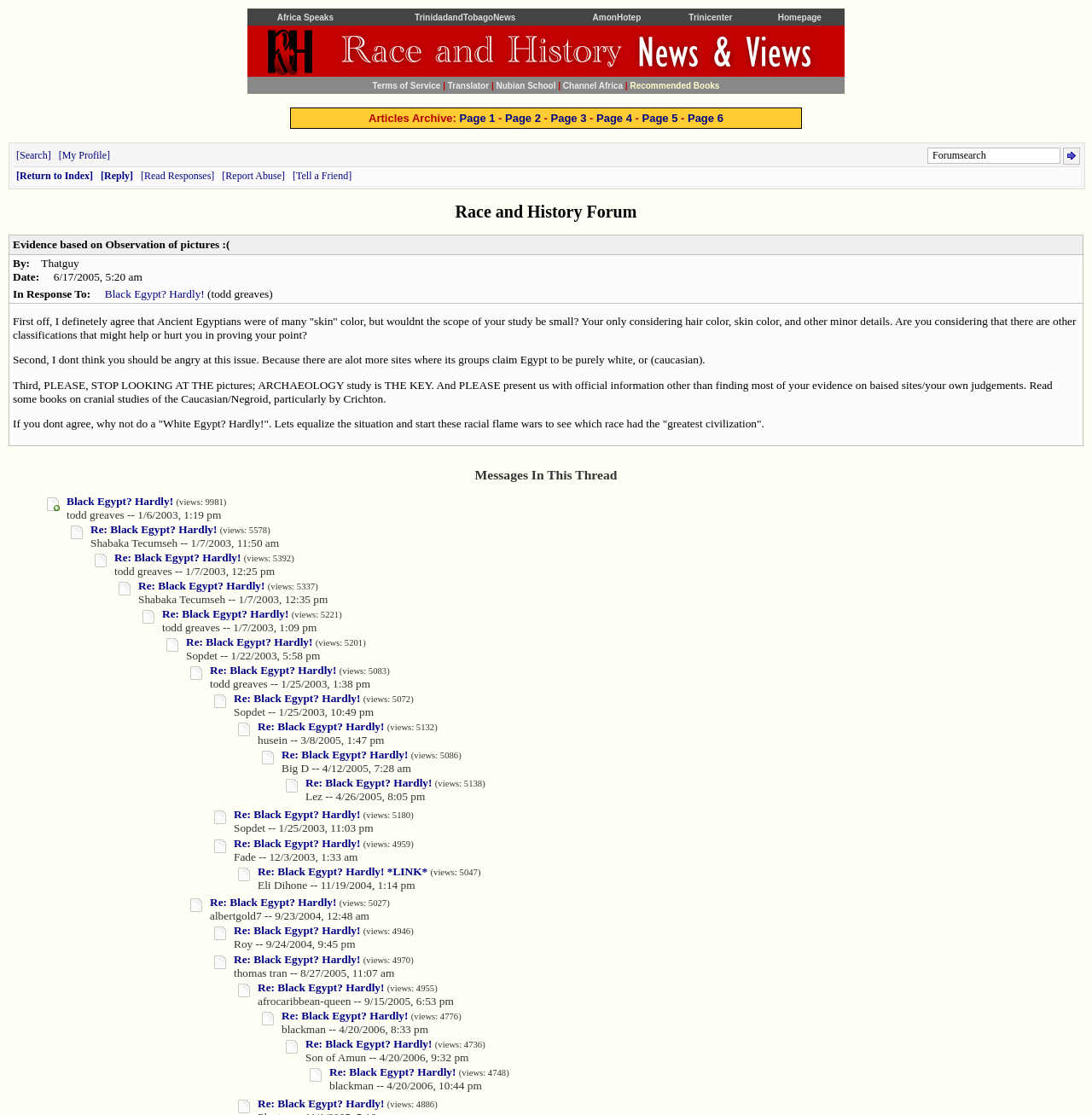Please determine the bounding box coordinates of the element's region to click in order to carry out the following instruction: "Go to Africa Speaks". The coordinates should be four float numbers between 0 and 1, i.e., [left, top, right, bottom].

[0.254, 0.009, 0.305, 0.02]